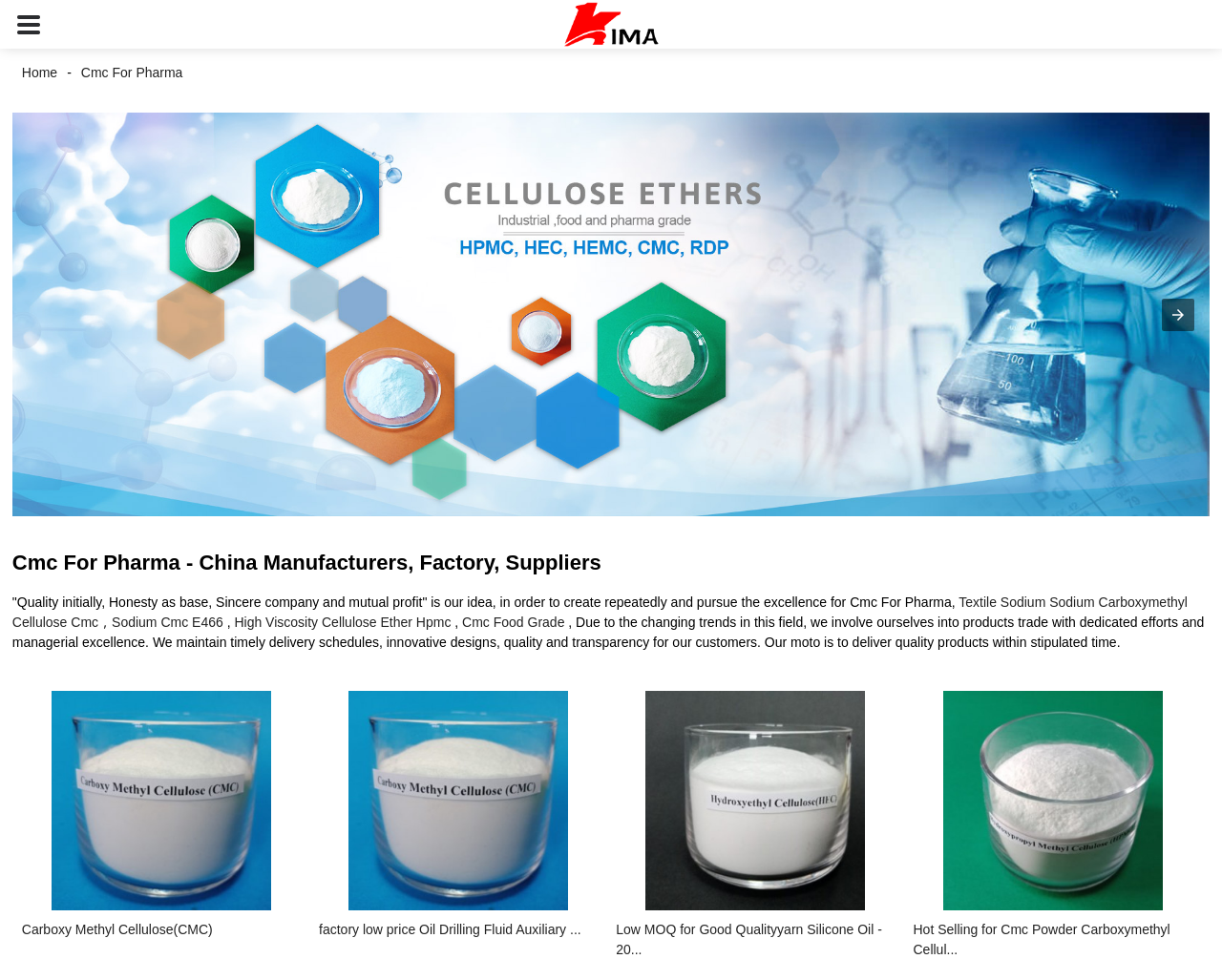Create a detailed summary of all the visual and textual information on the webpage.

This webpage appears to be a product page for a Chinese manufacturer of pharmaceutical products, specifically Carboxymethyl Cellulose (CMC). At the top of the page, there is a button and an image with a description of "Hydroxypropyl Methyl Cellulose, Cellulose ethers manufacturers, suppliers - Kima Chemical Co.,Ltd". Below this, there are two links, "Home" and "Cmc For Pharma", which likely serve as navigation options.

The main content of the page is divided into sections. The first section has a heading "Cmc For Pharma - China Manufacturers, Factory, Suppliers" and a paragraph of text describing the company's philosophy and mission. Below this, there are three links to specific products: "Textile Sodium Sodium Carboxymethyl Cellulose Cmc，Sodium Cmc E466", "High Viscosity Cellulose Ether Hpmc", and "Cmc Food Grade".

The next section appears to be a carousel with three items, indicated by the "Previous item in carousel" and "Next item in carousel" buttons. Within this section, there is a link to "q8" with an accompanying image.

Further down the page, there are several more links to various products, including "Carboxy Methyl Cellulose(CMC)", "factory low price Oil Drilling Fluid Auxiliary...", "Low MOQ for Good Qualityyarn Silicone Oil - 20...", and "Hot Selling for Cmc Powder Carboxymethyl Cellulose...". These links are arranged in a grid-like pattern, with three columns and multiple rows.

Overall, the page appears to be a product catalog or directory for a pharmaceutical manufacturer, with various links and sections organized to showcase their products and company information.